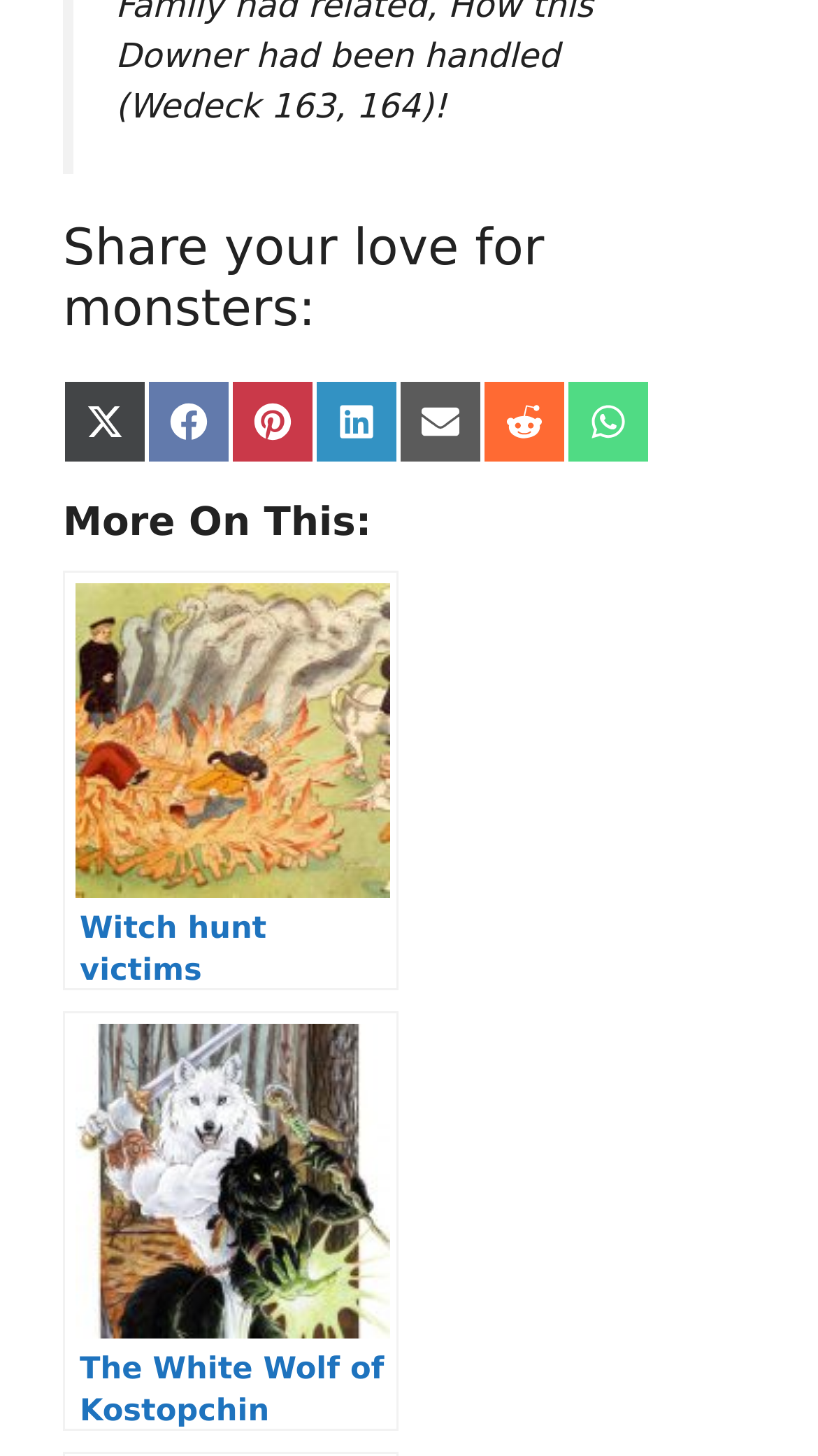Pinpoint the bounding box coordinates of the clickable element needed to complete the instruction: "Check Frequently Asked Questions (FAQs)". The coordinates should be provided as four float numbers between 0 and 1: [left, top, right, bottom].

None